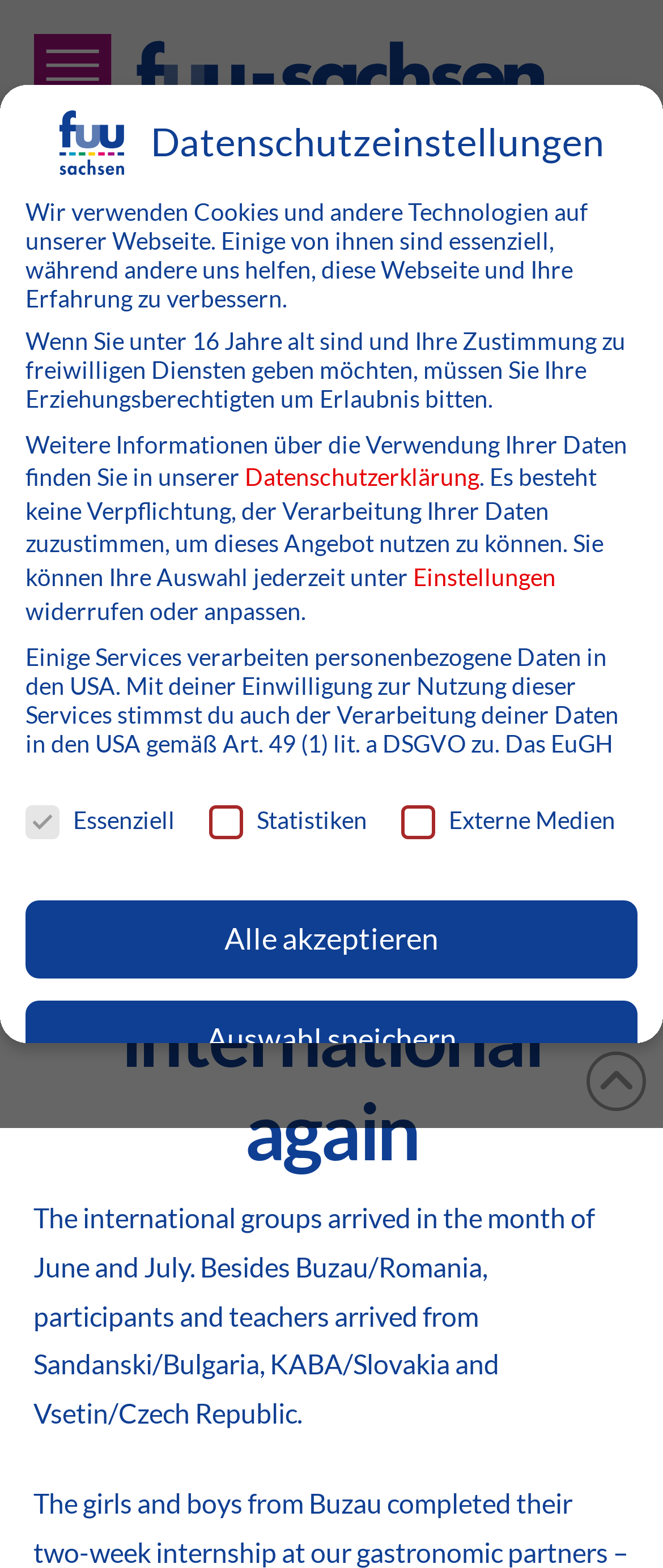Find the bounding box coordinates for the area that should be clicked to accomplish the instruction: "Click on International Education Projects".

[0.05, 0.322, 0.624, 0.343]